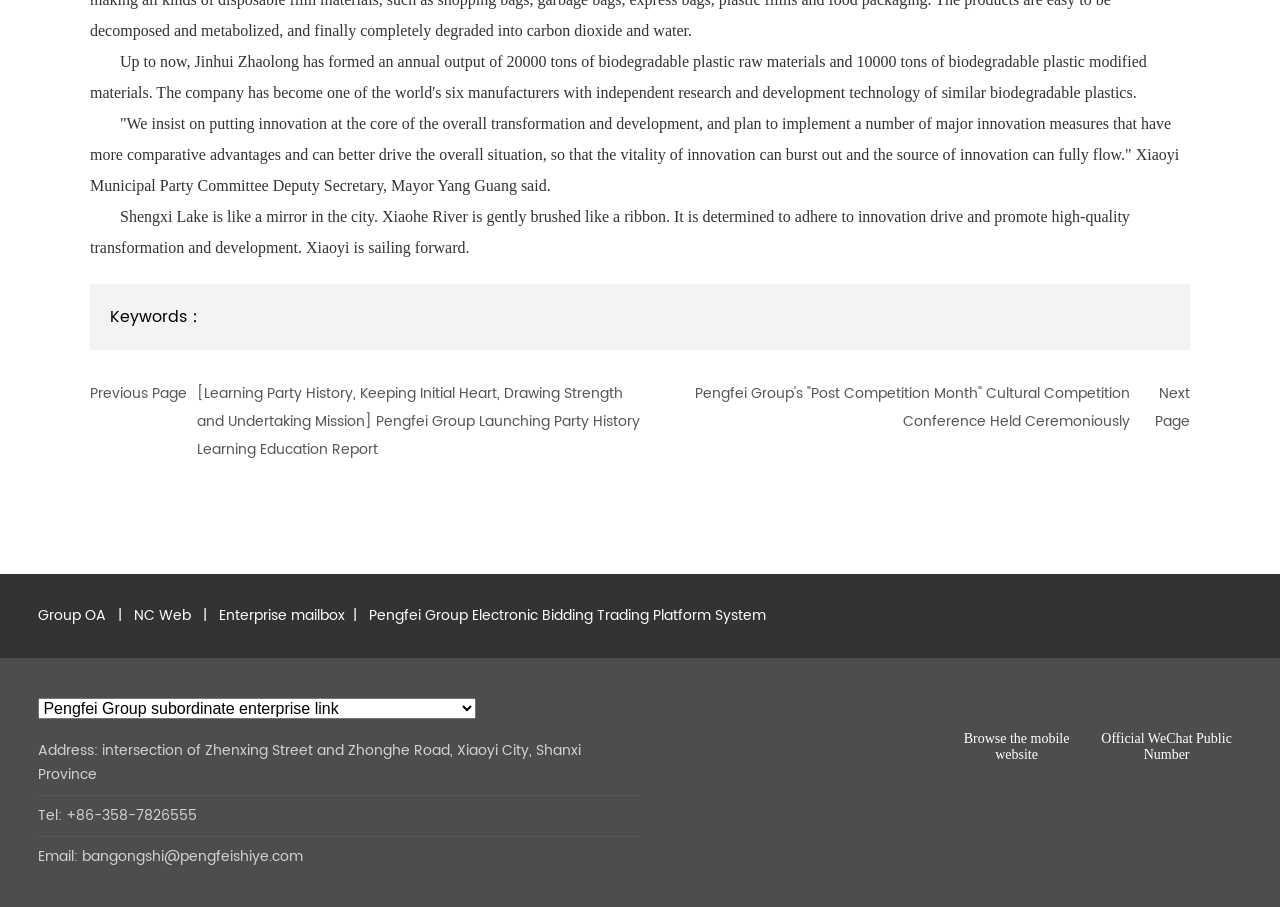Provide your answer in a single word or phrase: 
How many links are there in the webpage?

7